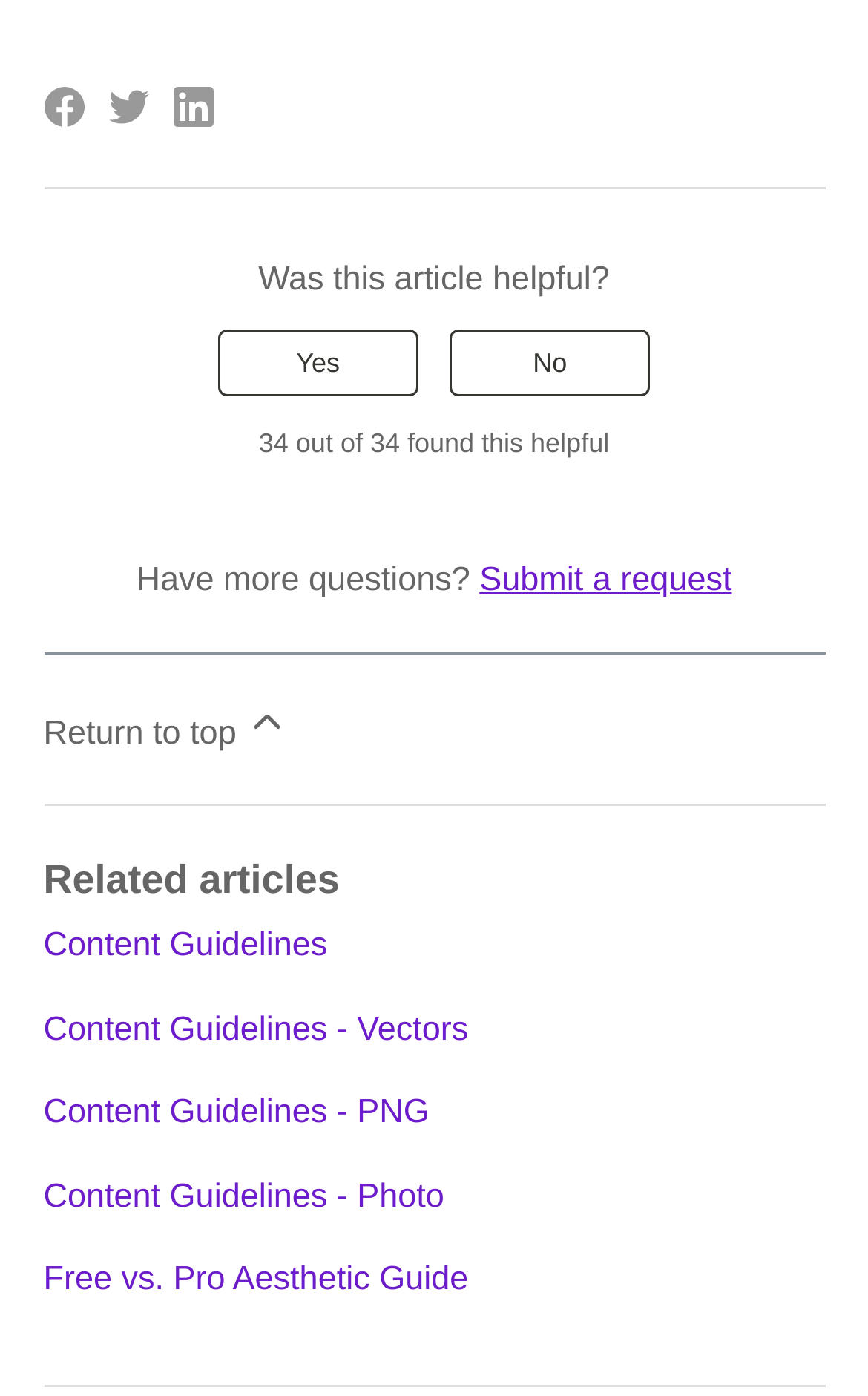What is the last related article listed?
Refer to the screenshot and respond with a concise word or phrase.

Free vs. Pro Aesthetic Guide